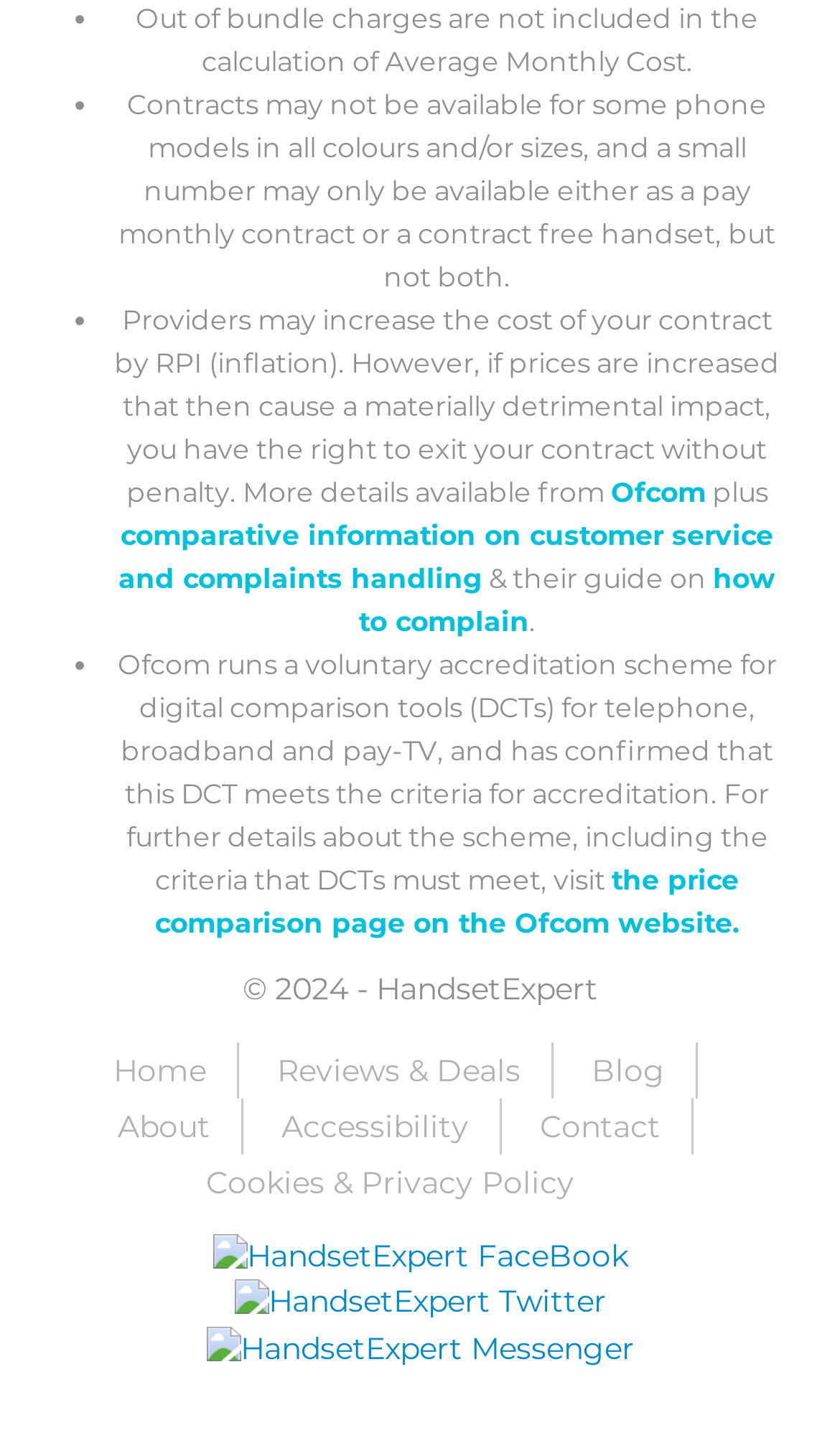Please find the bounding box for the following UI element description. Provide the coordinates in (top-left x, top-left y, bottom-right x, bottom-right y) format, with values between 0 and 1: Reviews & Deals

[0.329, 0.721, 0.619, 0.748]